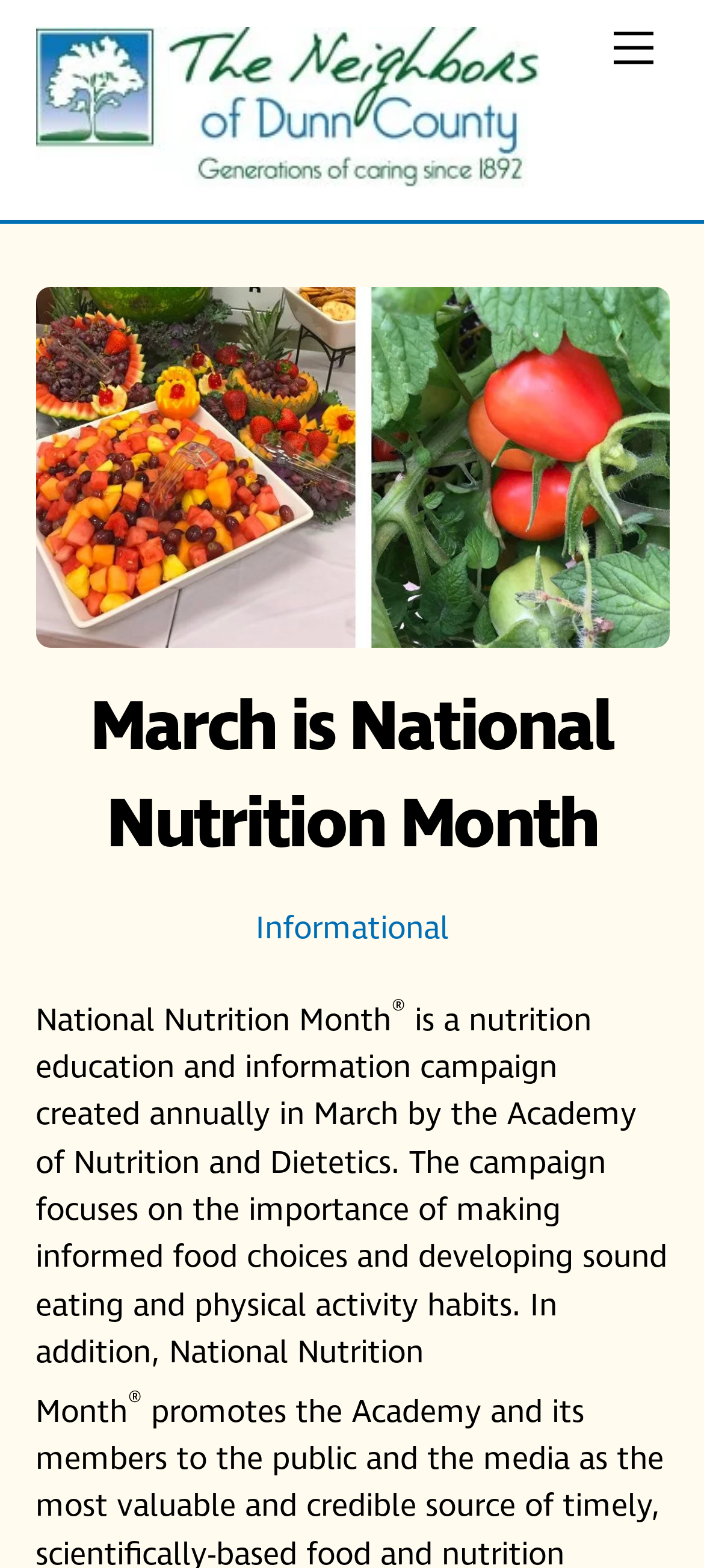Explain the webpage in detail.

The webpage is dedicated to National Nutrition Month, with a prominent image of a mixed bowl and display of fruits, along with a tomato plant, taking up most of the top section. Below this image, there is a heading that reads "March is National Nutrition Month". 

To the left of the image, there is a link to "The Neighbors of Dunn County" which also has an accompanying image of the same name. Above this link, there is another link to "Menu" positioned at the top right corner of the page.

The main content of the page is a paragraph of text that explains National Nutrition Month, describing it as a nutrition education and information campaign created annually in March by the Academy of Nutrition and Dietetics. The text also highlights the importance of making informed food choices and developing sound eating and physical activity habits.

There is a link to "Informational" resources located below the heading, and a "Back To Top" link at the bottom right corner of the page. Additionally, there are two superscript symbols, one with the "®" symbol and another without any text, scattered throughout the page.